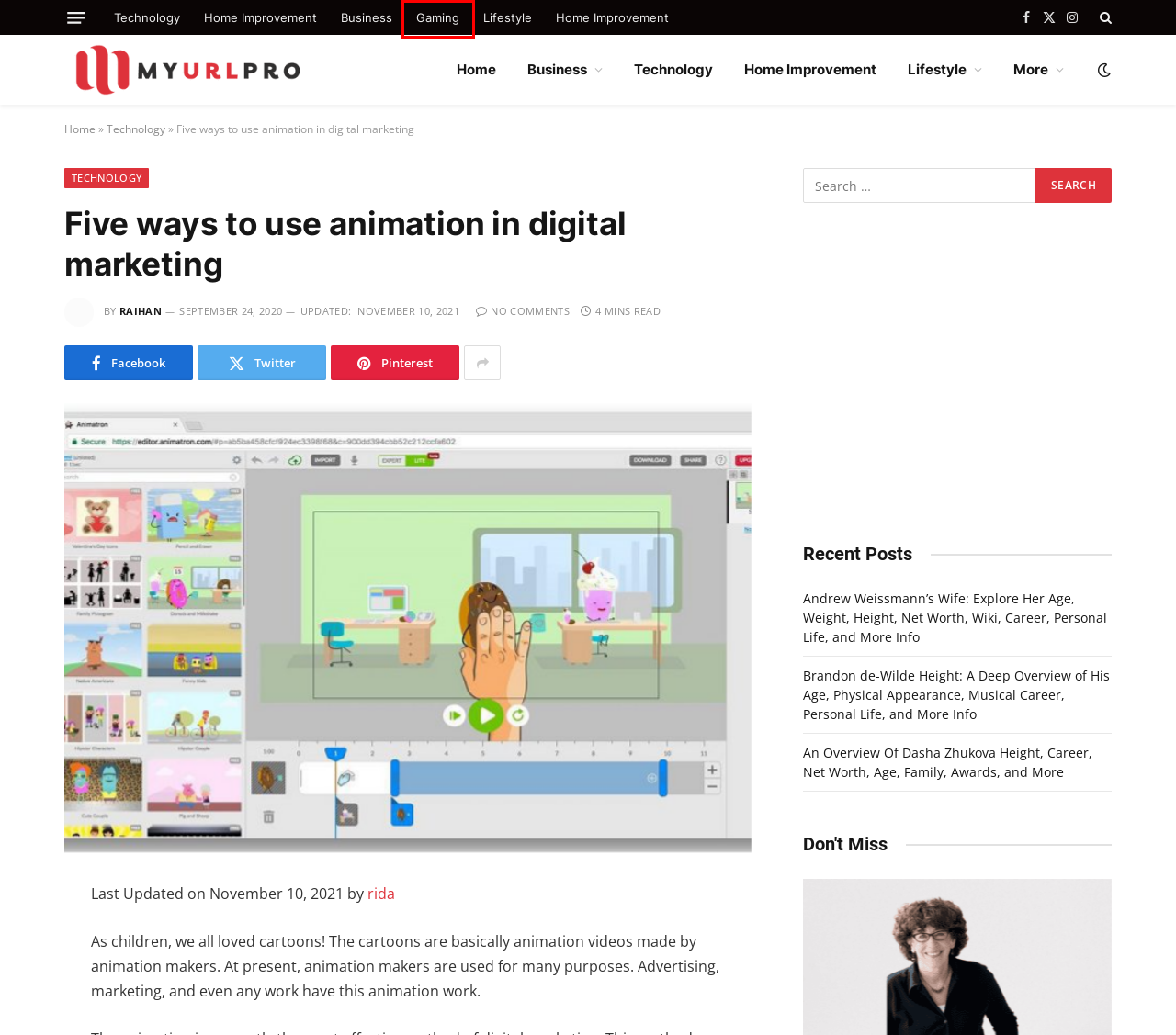You have a screenshot of a webpage with a red rectangle bounding box. Identify the best webpage description that corresponds to the new webpage after clicking the element within the red bounding box. Here are the candidates:
A. Brandon de-Wilde Height: His Age, Physical Appearance
B. Technology Archives - My URL Pro
C. Home Improvement Archives - My URL Pro
D. Abdul Waheed, Author at My URL Pro
E. raihan, Author at My URL Pro
F. Gaming Archives - My URL Pro
G. An Overview of Dasha Zhukova Height, Career, Net Worth, Age
H. Business Archives - My URL Pro

F